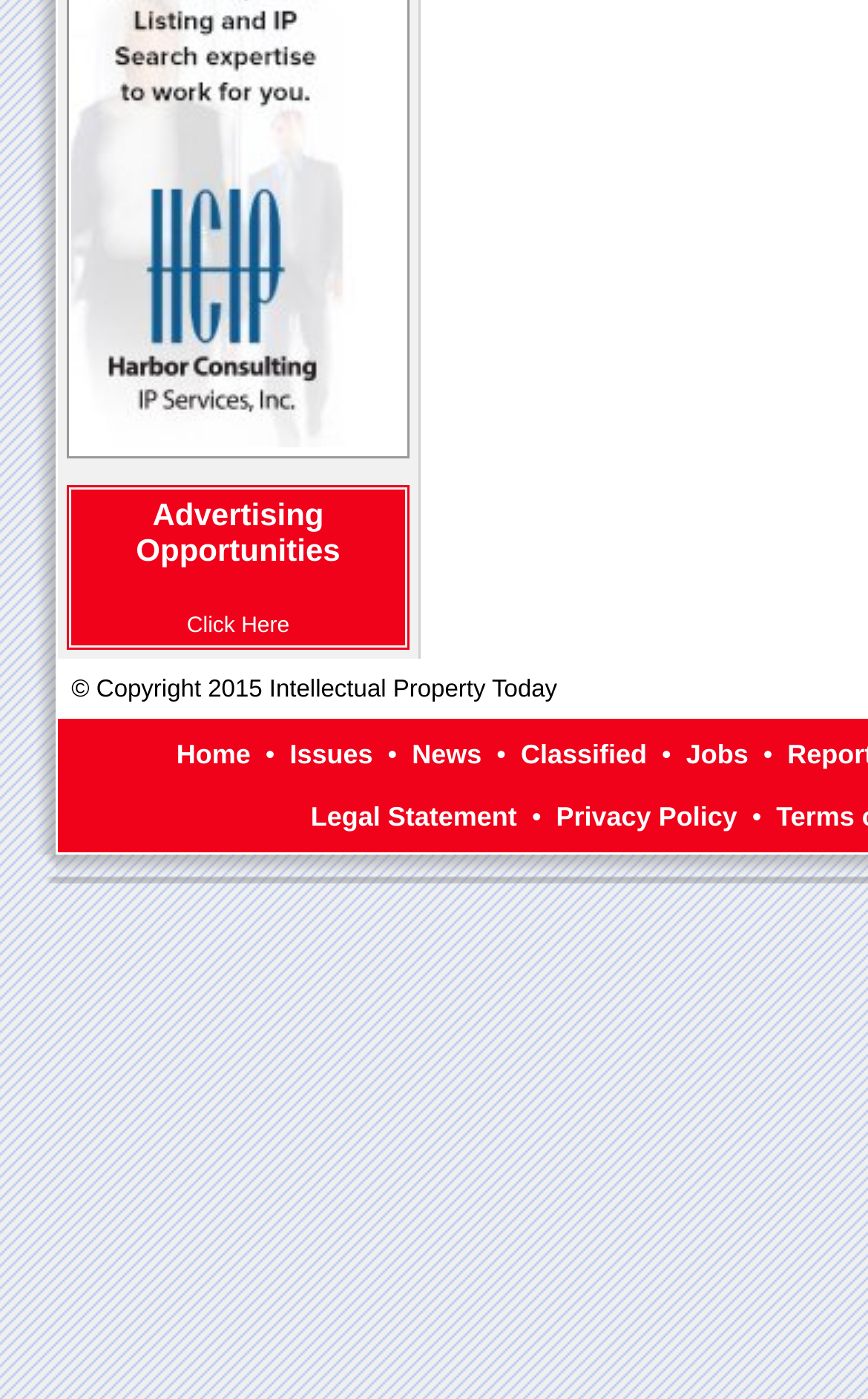Locate the bounding box coordinates of the area where you should click to accomplish the instruction: "read about Jennifer Mahanay".

None